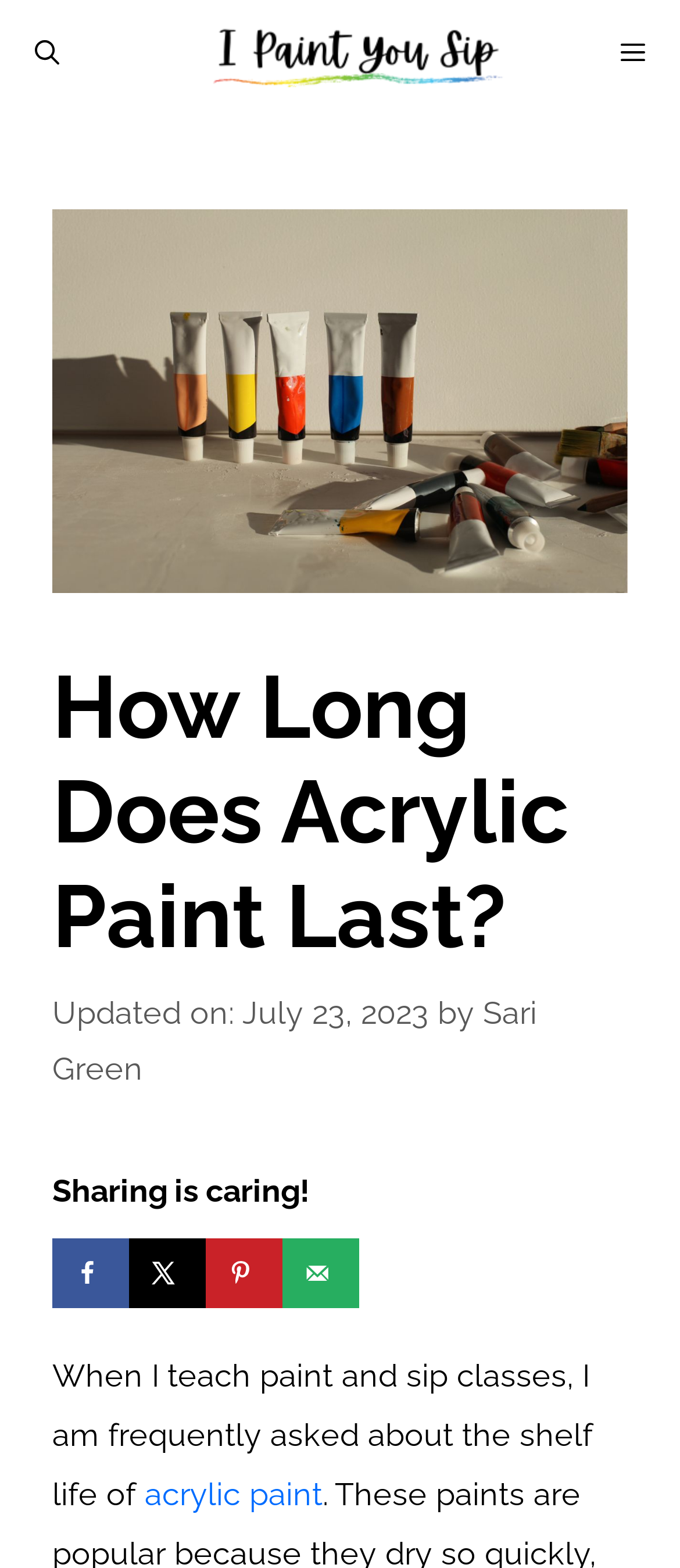Locate the bounding box coordinates of the clickable part needed for the task: "Share on Facebook".

[0.077, 0.79, 0.19, 0.834]